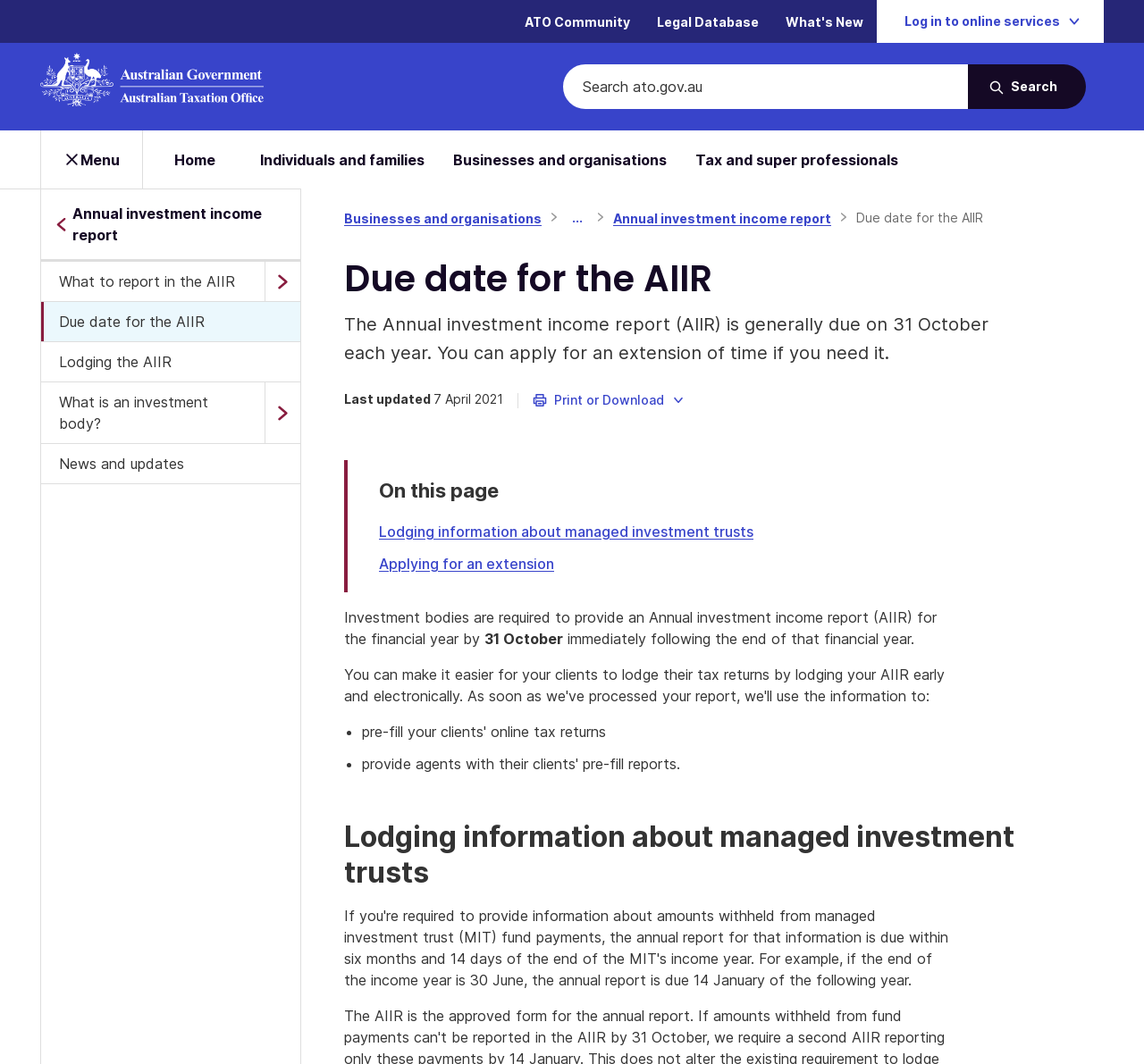Given the element description: "Individuals and families", predict the bounding box coordinates of this UI element. The coordinates must be four float numbers between 0 and 1, given as [left, top, right, bottom].

[0.215, 0.123, 0.384, 0.177]